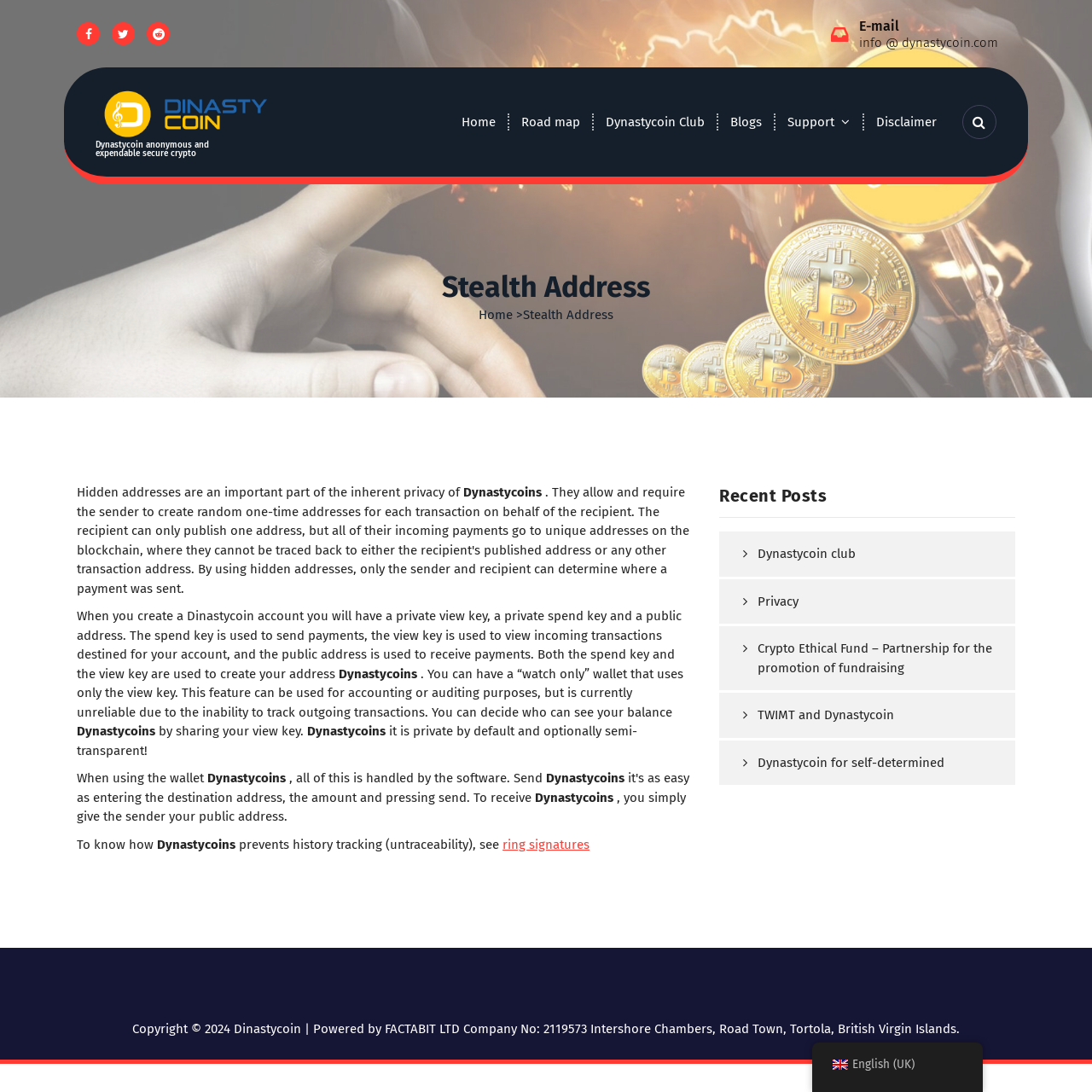Find the bounding box coordinates of the clickable element required to execute the following instruction: "Read the 'Disclaimer'". Provide the coordinates as four float numbers between 0 and 1, i.e., [left, top, right, bottom].

[0.79, 0.094, 0.87, 0.129]